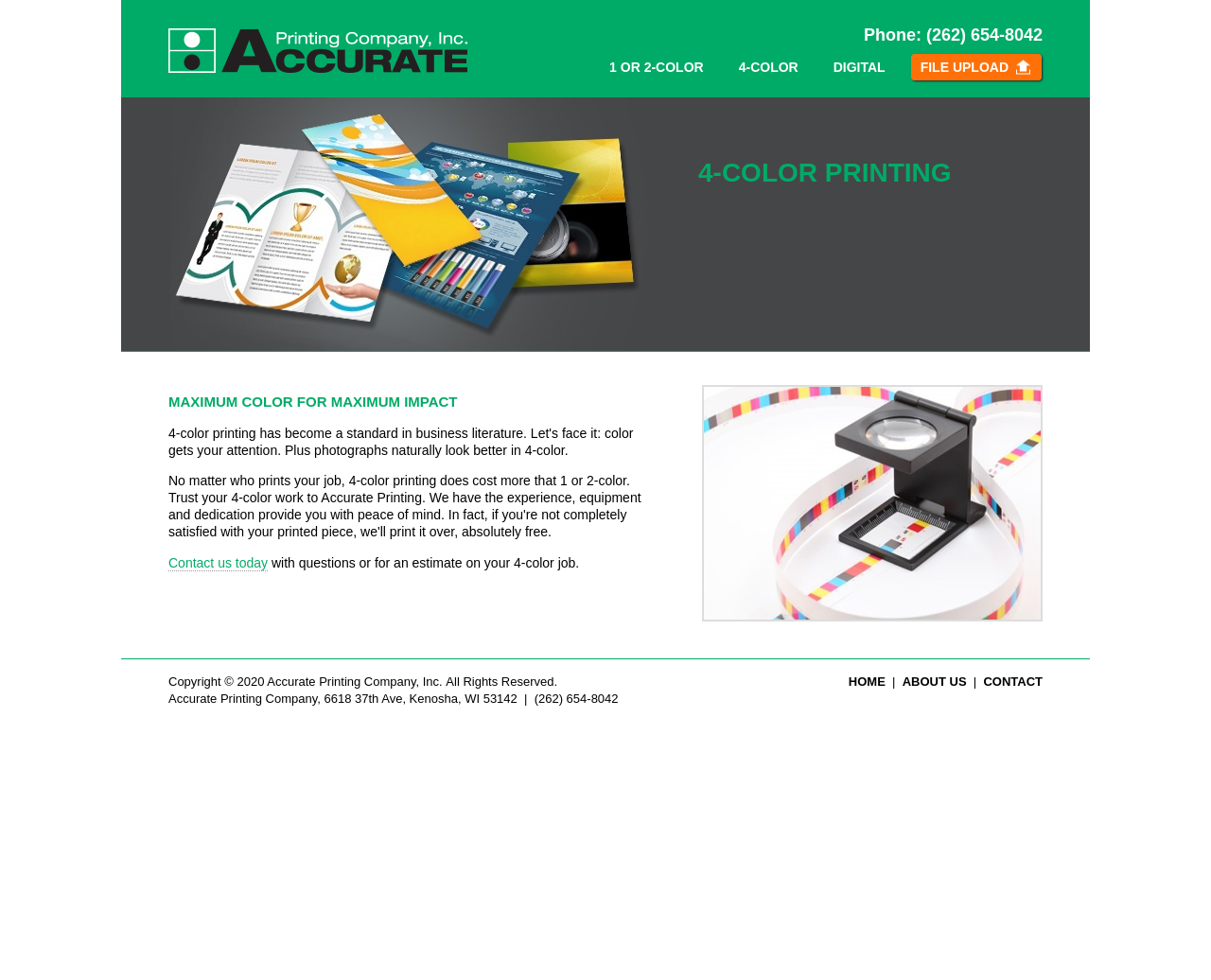Bounding box coordinates should be provided in the format (top-left x, top-left y, bottom-right x, bottom-right y) with all values between 0 and 1. Identify the bounding box for this UI element: Home

[0.701, 0.688, 0.731, 0.703]